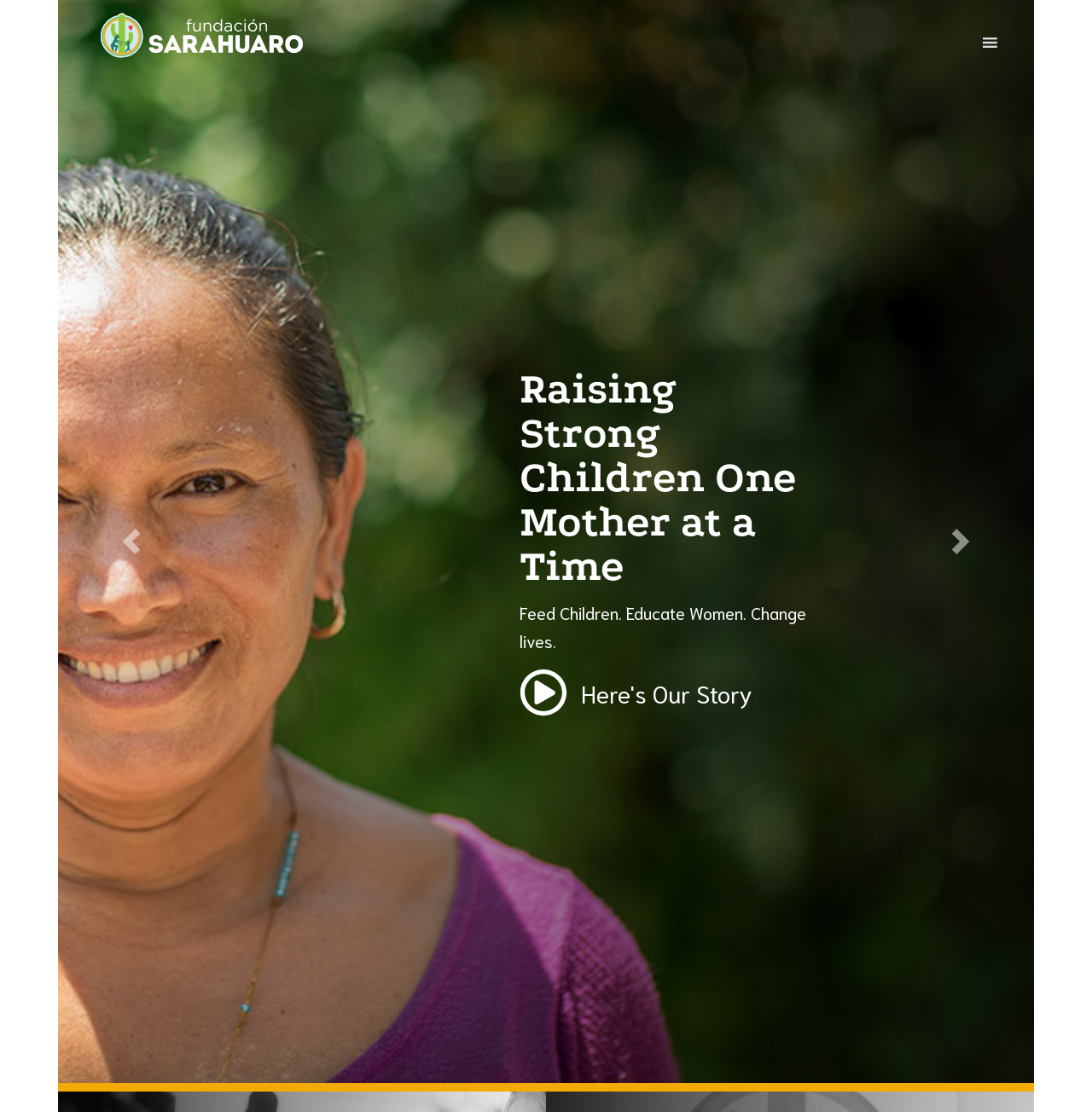Identify the bounding box for the UI element specified in this description: "Previous". The coordinates must be four float numbers between 0 and 1, formatted as [left, top, right, bottom].

[0.053, 0.0, 0.187, 0.974]